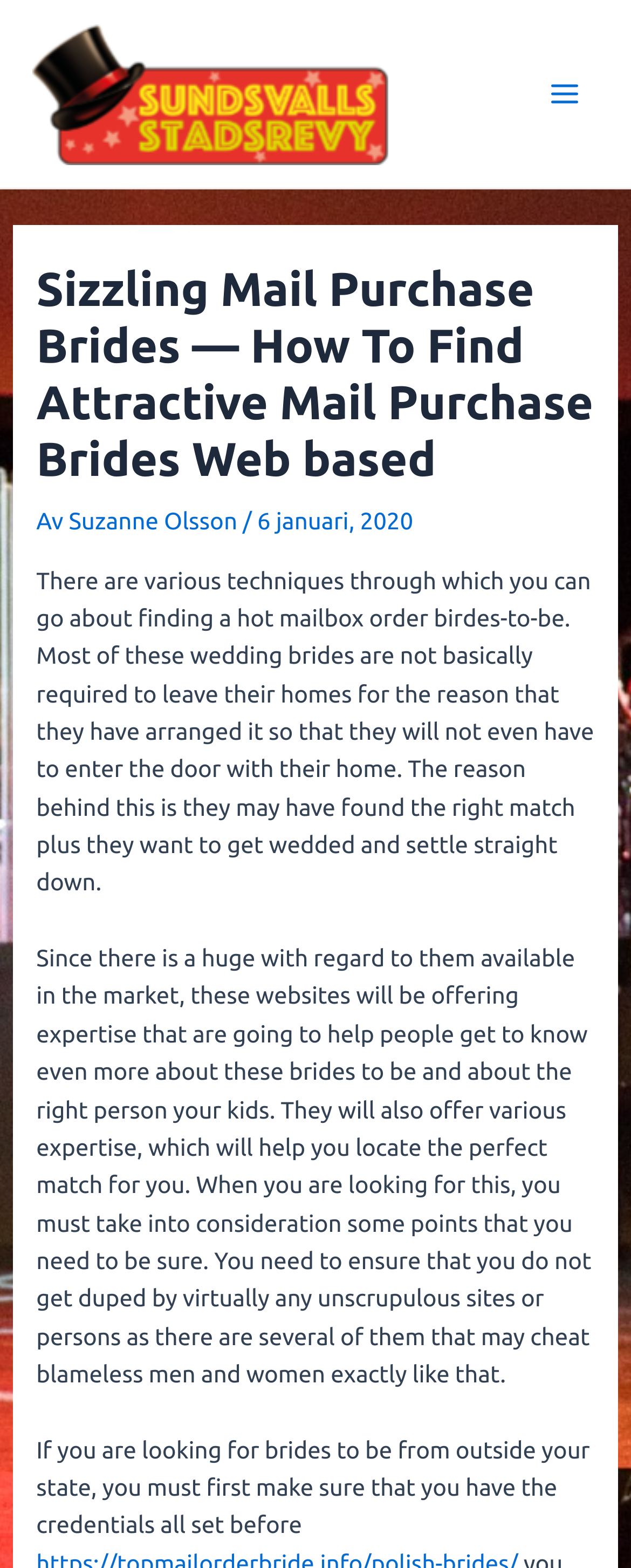What is the date of the article?
Please look at the screenshot and answer in one word or a short phrase.

6 January, 2020